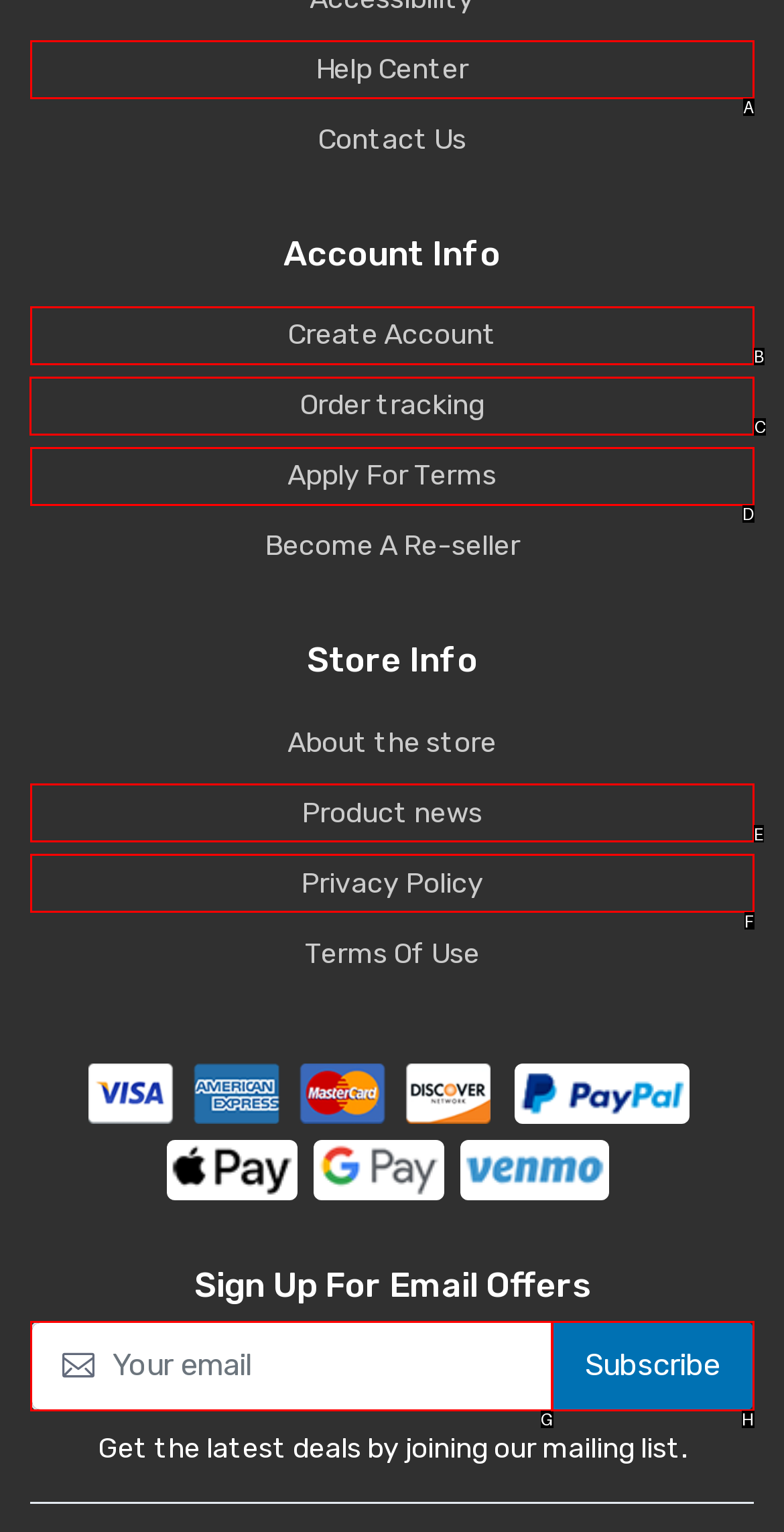Identify the HTML element to select in order to accomplish the following task: Track your order
Reply with the letter of the chosen option from the given choices directly.

C